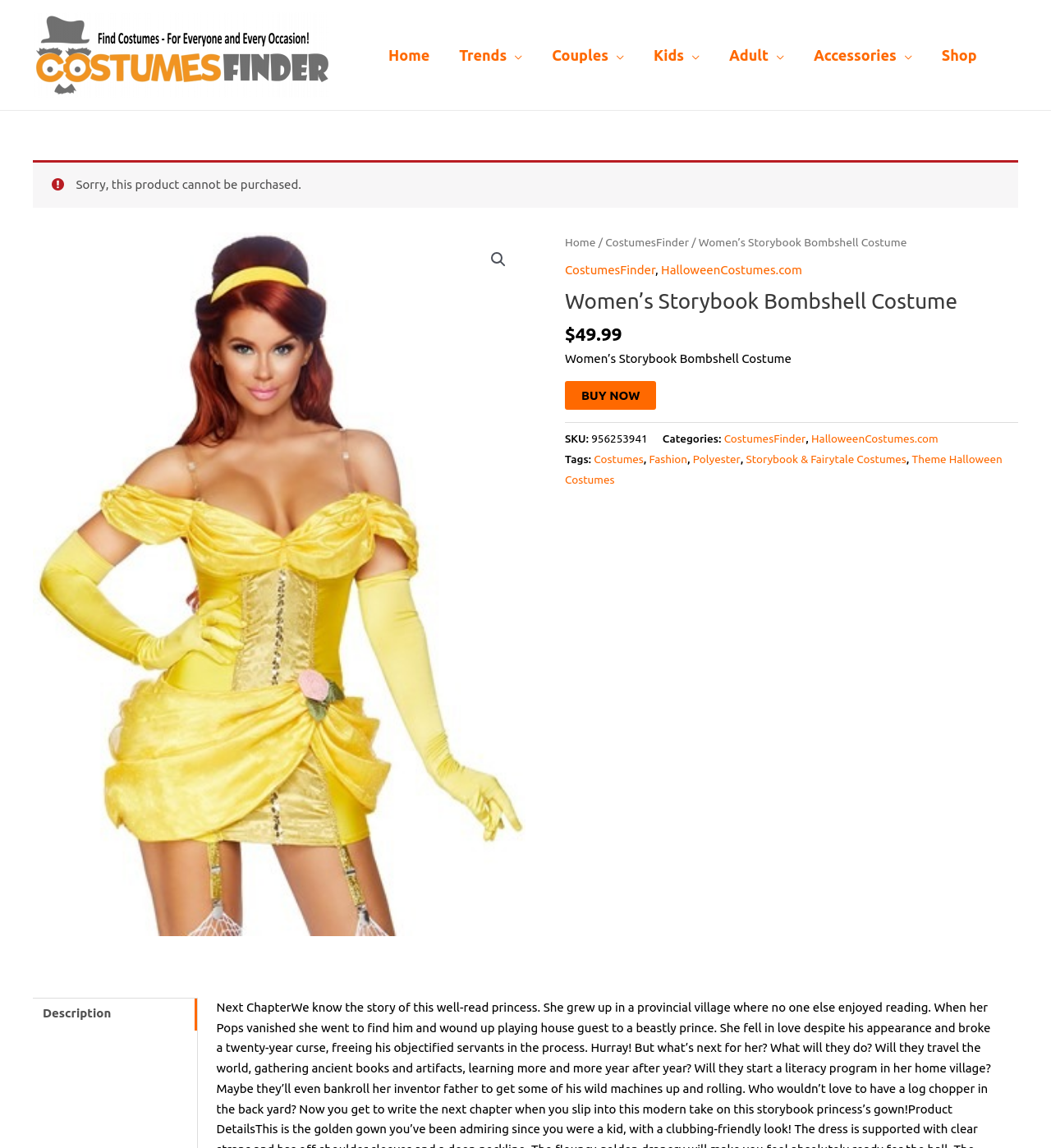Provide a thorough description of the webpage's content and layout.

This webpage is about a specific costume product, the "Women's Storybook Bombshell Costume". At the top, there is a logo and a navigation menu with links to "Home", "Couples", "Kids", "Adult", "Accessories", and "Shop". Below the navigation menu, there is an alert message stating that the product cannot be purchased.

The main content of the page is focused on the costume product, with a large image of the costume taking up most of the left side of the page. Above the image, there is a breadcrumb navigation showing the path from the homepage to the current product page.

On the right side of the page, there is a section with product details, including the product name, price ($49.99), and a "BUY NOW" button. Below the product details, there is information about the product's SKU, categories, and tags.

There are also several links to related categories and tags, such as "CostumesFinder", "HalloweenCostumes.com", "Costumes", "Fashion", "Polyester", "Storybook & Fairytale Costumes", and "Theme Halloween Costumes". At the bottom of the page, there is a tab labeled "Description" that is not currently selected.